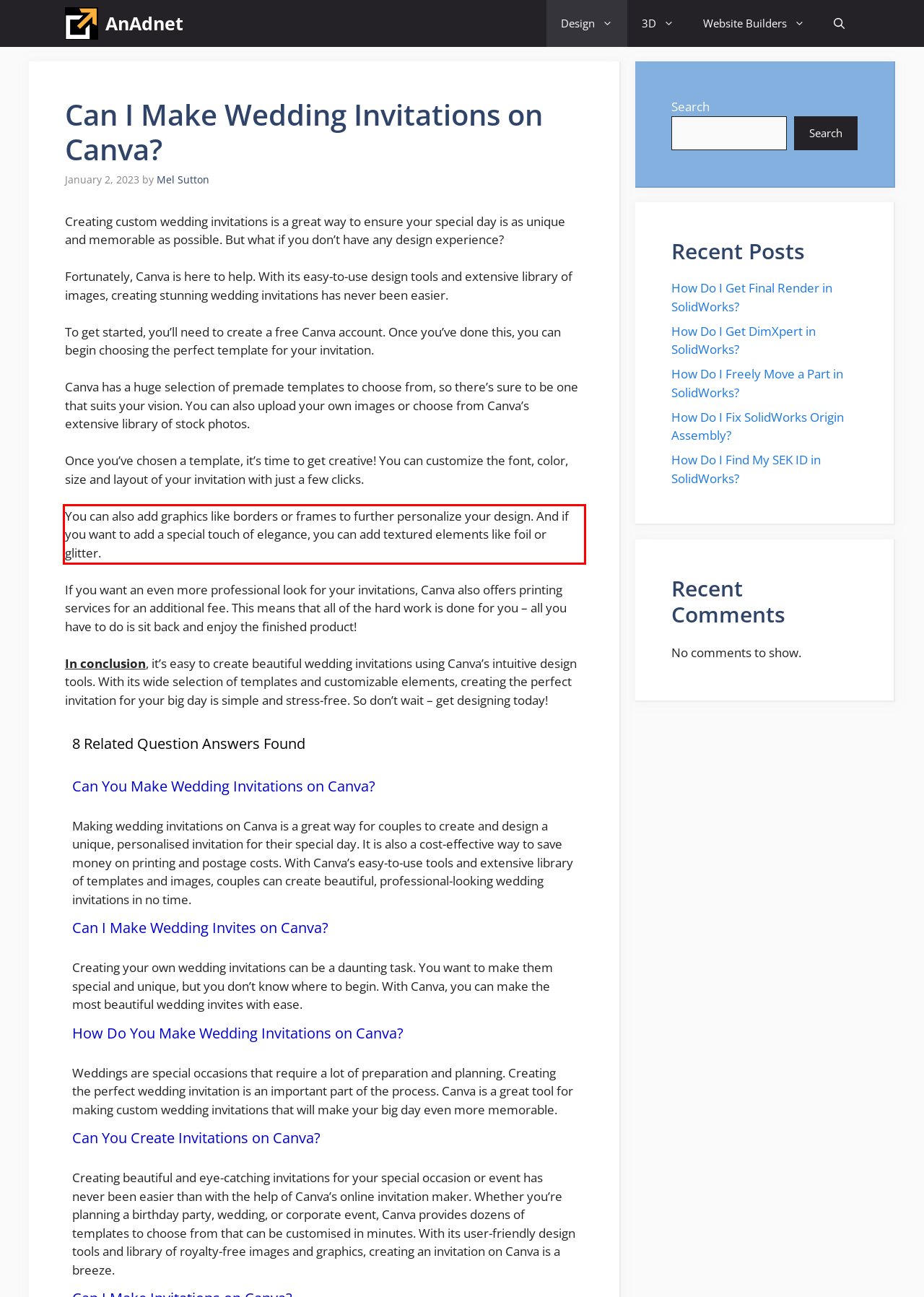Using OCR, extract the text content found within the red bounding box in the given webpage screenshot.

You can also add graphics like borders or frames to further personalize your design. And if you want to add a special touch of elegance, you can add textured elements like foil or glitter.